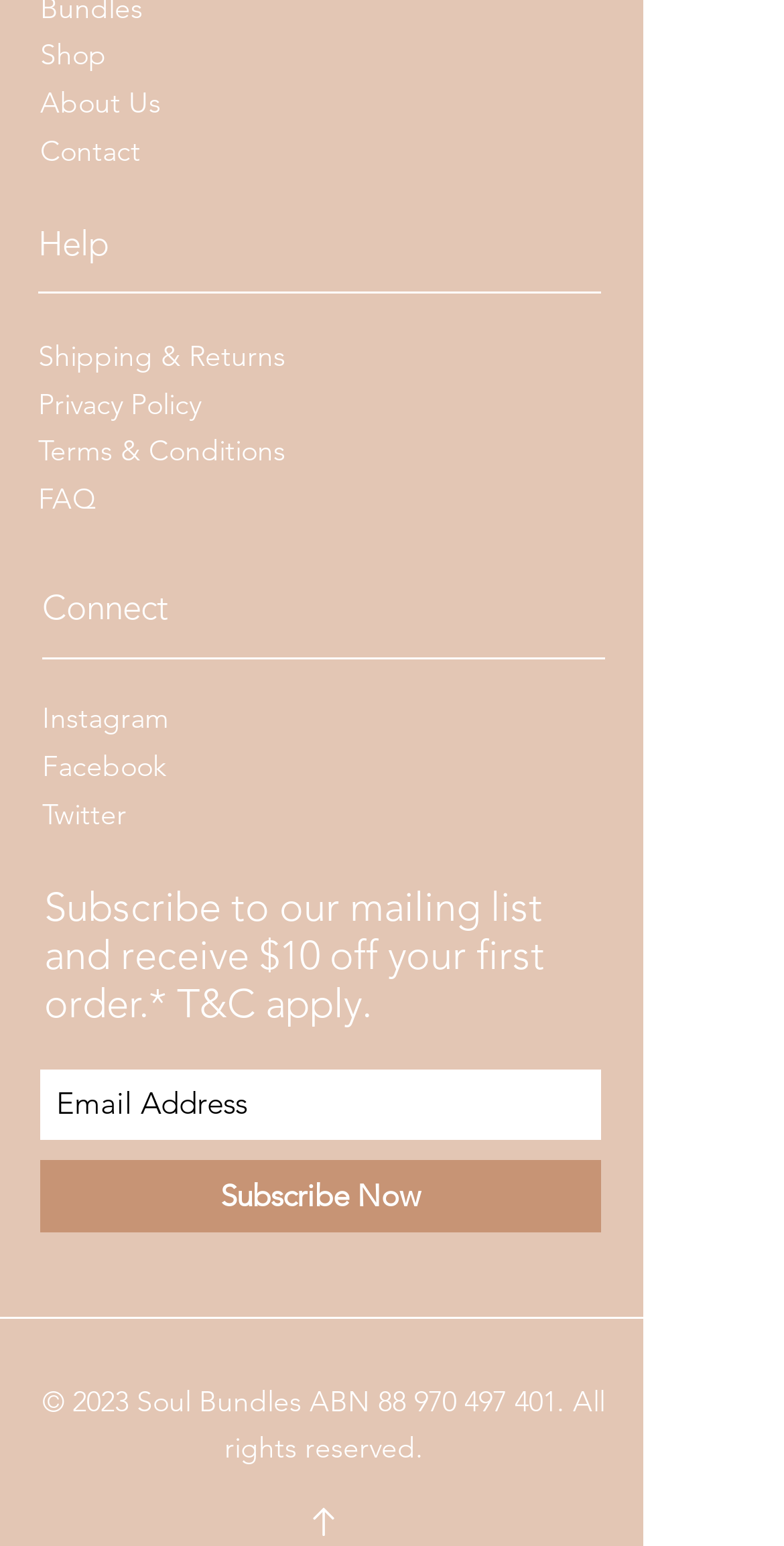What is the purpose of the textbox?
Using the image, respond with a single word or phrase.

Enter Email Address